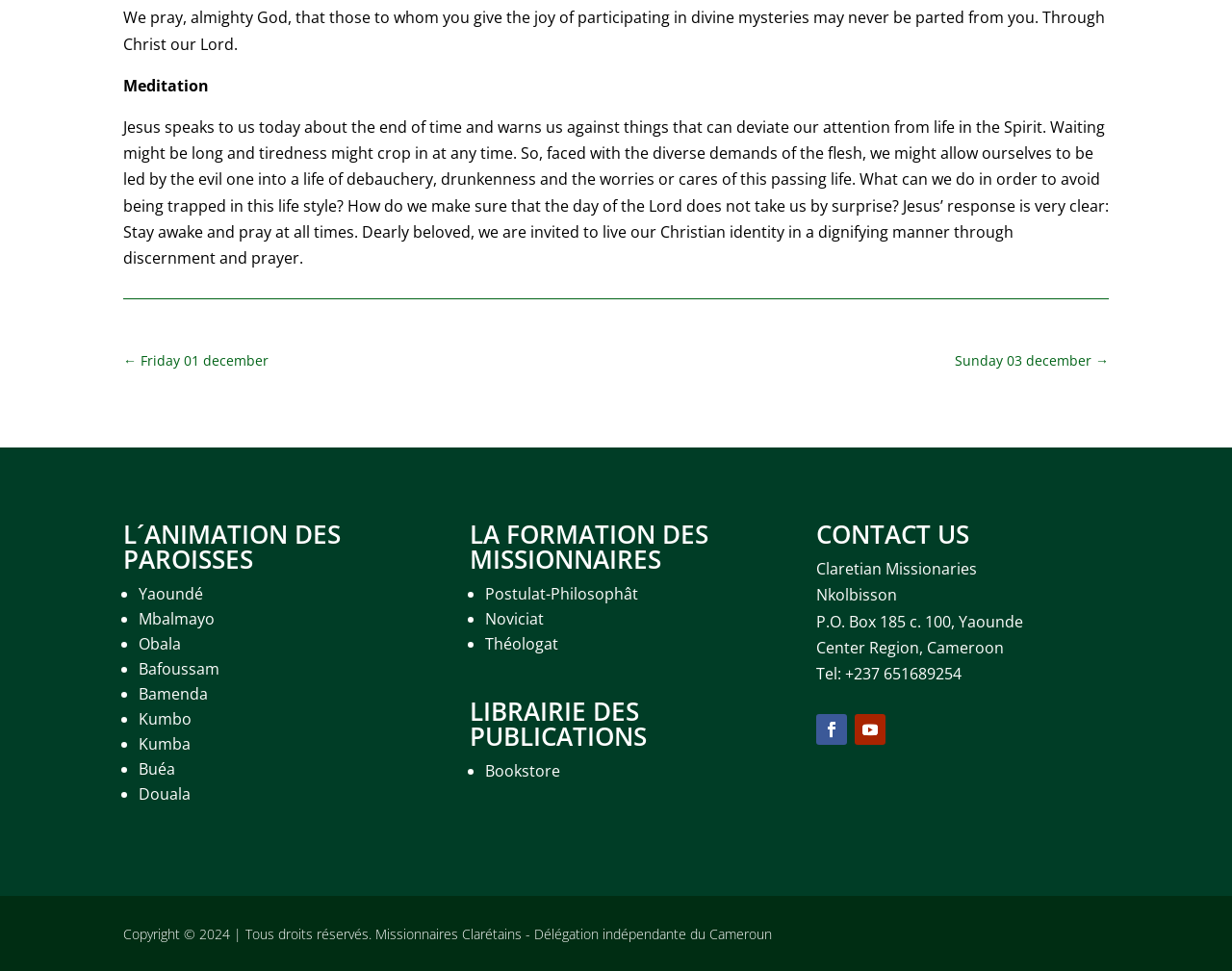Find and provide the bounding box coordinates for the UI element described with: "Sunday 03 december →".

[0.775, 0.358, 0.9, 0.385]